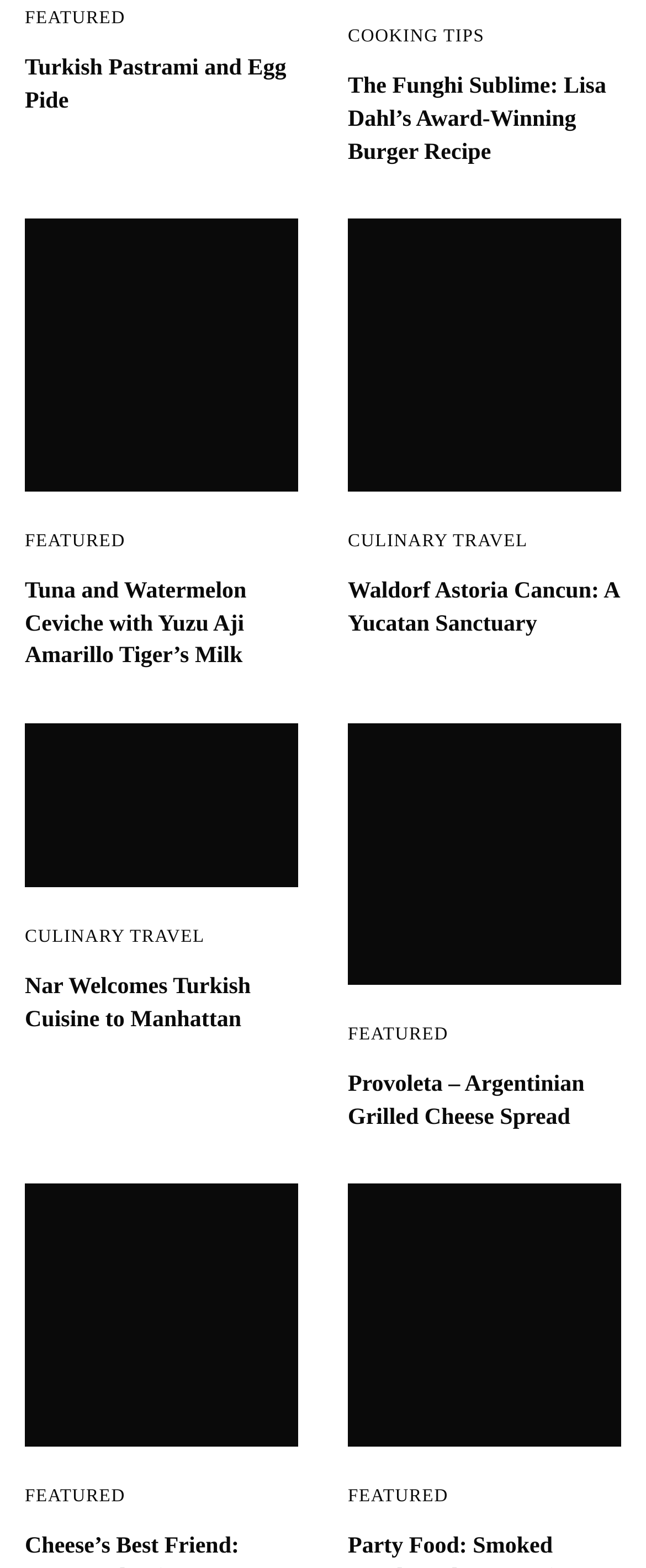Determine the bounding box coordinates of the clickable region to follow the instruction: "Toggle navigation".

None